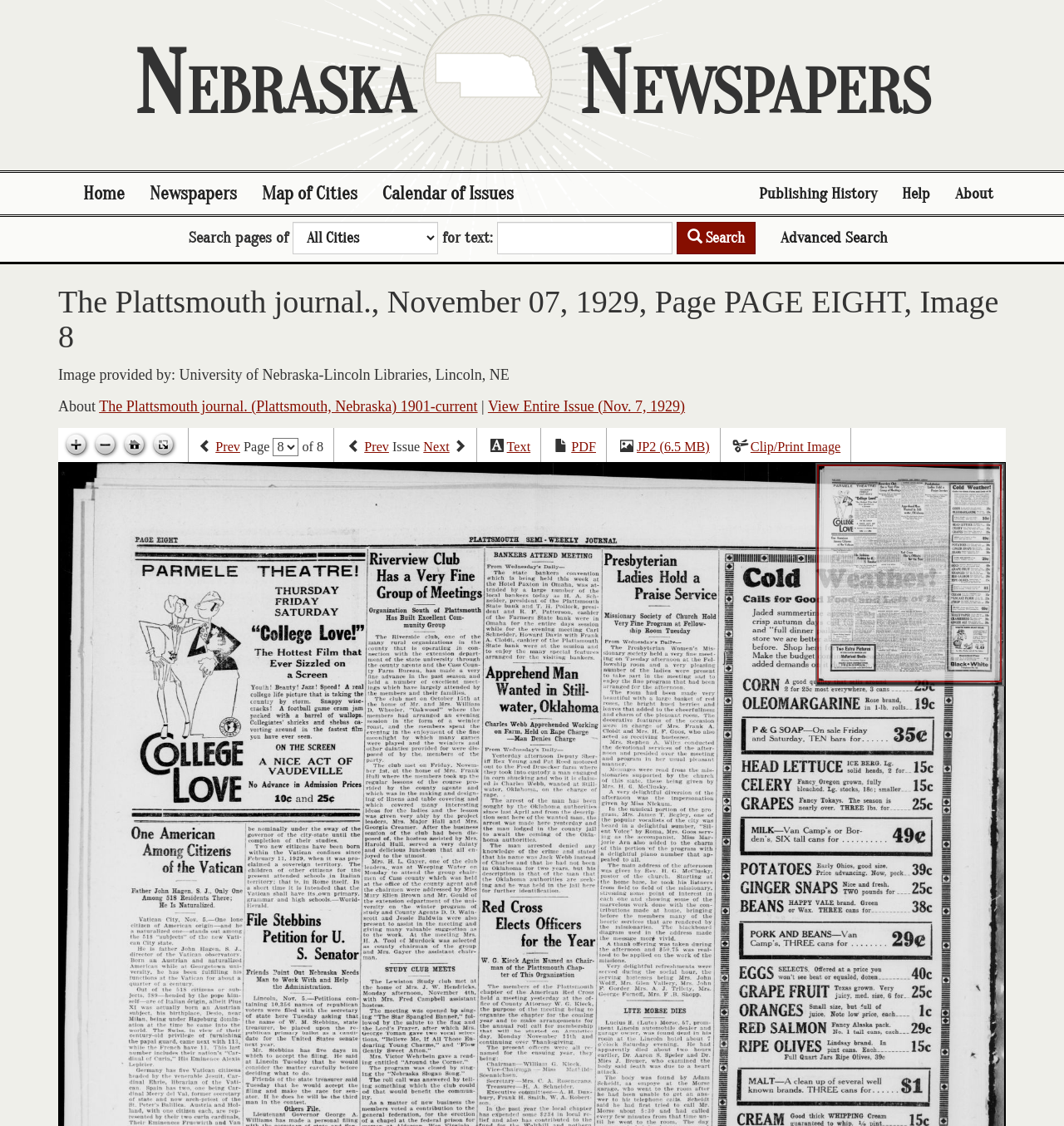Respond with a single word or phrase to the following question:
What is the function of the 'Zoom in' button?

To zoom in the image